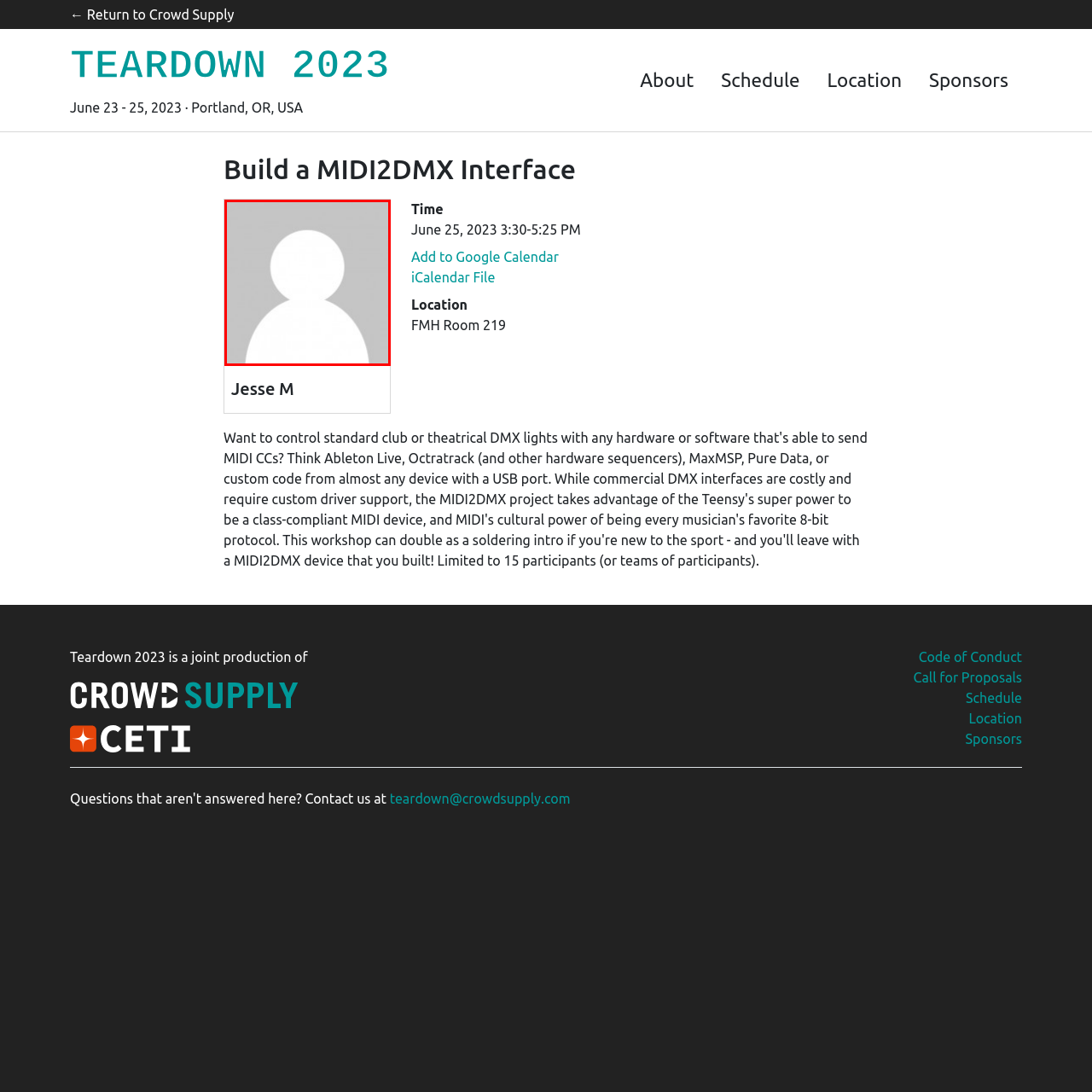Explain in detail what is depicted in the image within the red-bordered box.

The image features an abstract representation of a person, depicted in a simplistic style with a white silhouette against a gray background. This visual serves as a placeholder for "Jesse M," who is associated with the event titled "Build a MIDI2DMX Interface" at Teardown 2023. The event is scheduled to take place on June 25, 2023, from 3:30 to 5:25 PM in FMH Room 219, Portland, Oregon. The image is prominently positioned next to details about the event, capturing attendees' attention and sparking interest in the session led by Jesse M.